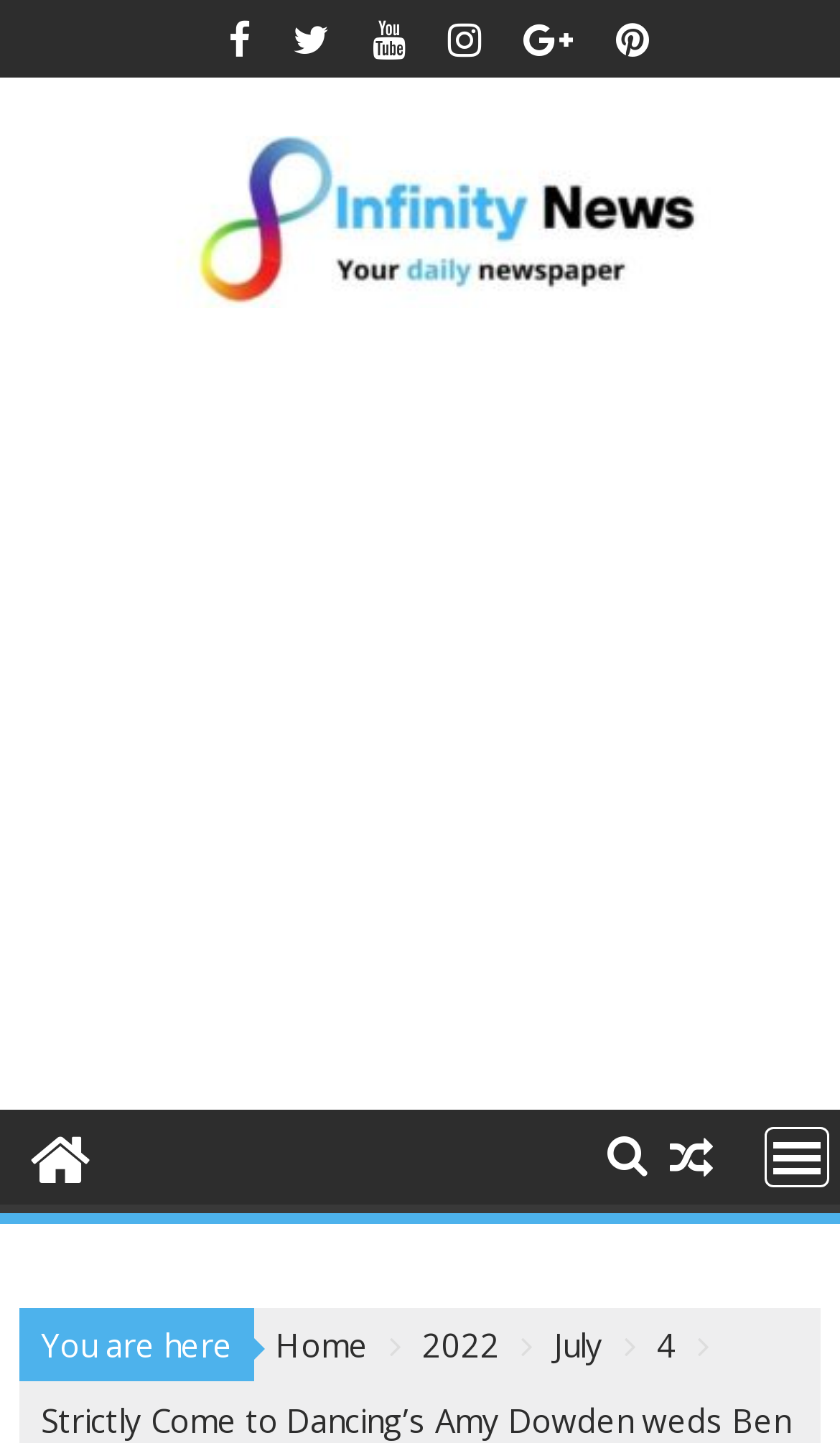Determine the bounding box for the described HTML element: "title="Infinity News"". Ensure the coordinates are four float numbers between 0 and 1 in the format [left, top, right, bottom].

[0.005, 0.762, 0.141, 0.838]